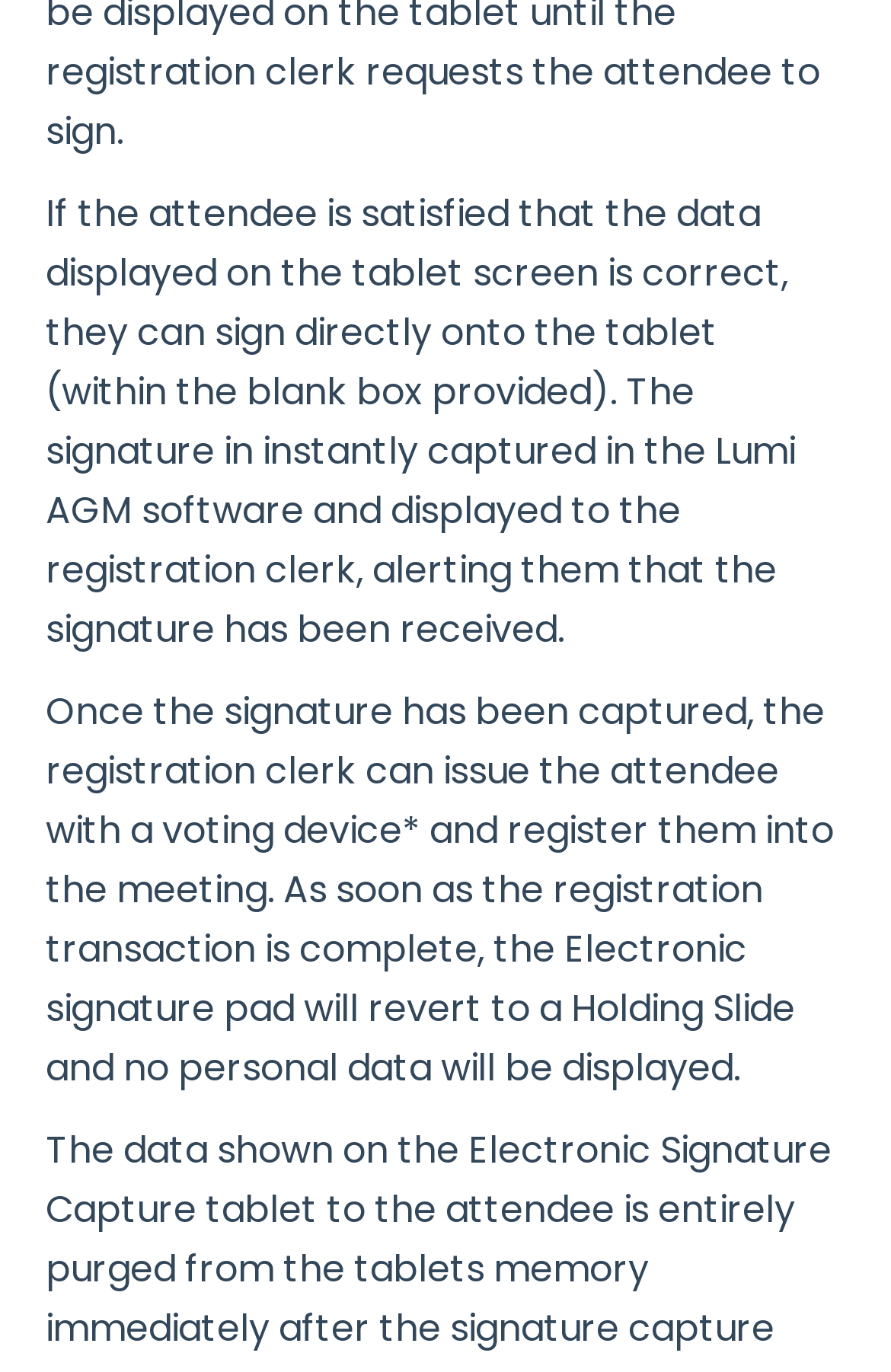What happens after the registration transaction is complete?
Answer the question with just one word or phrase using the image.

Electronic signature pad reverts to a Holding Slide